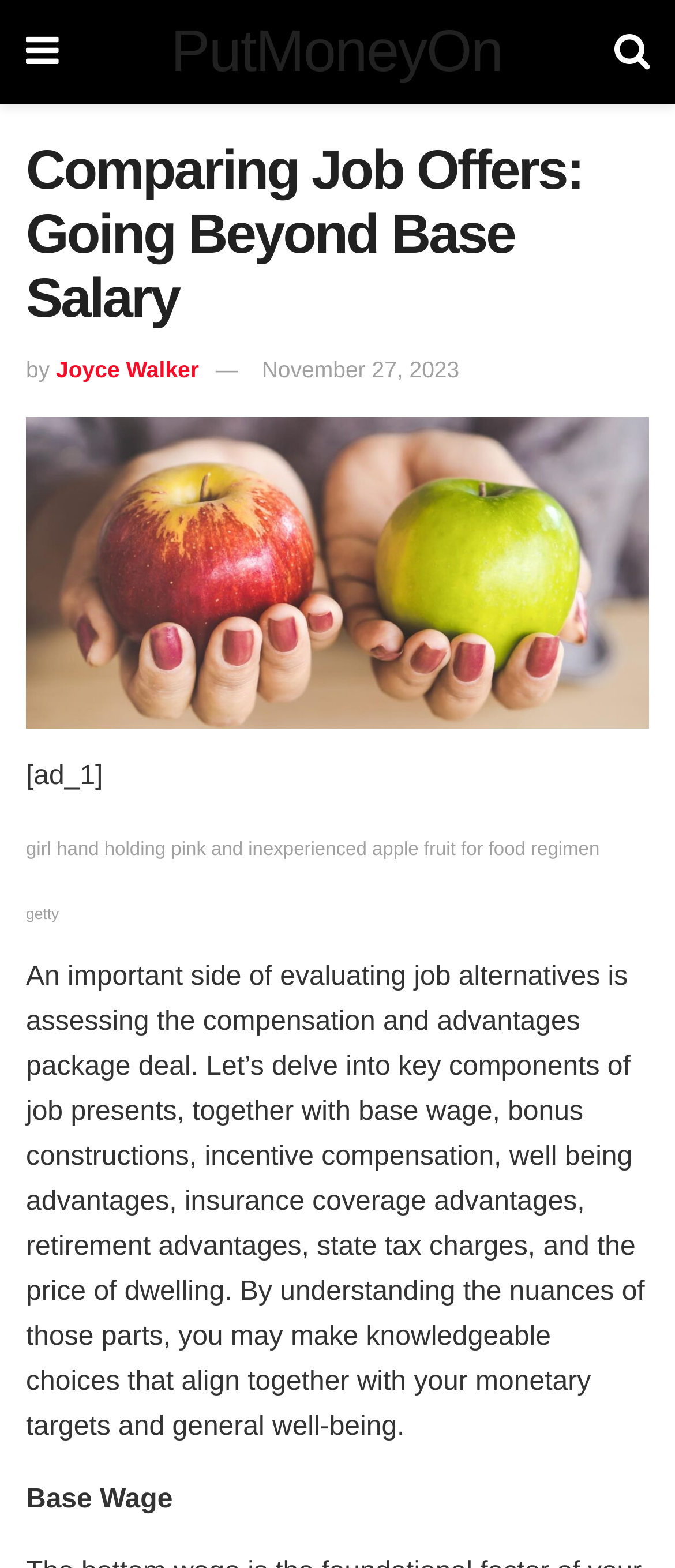Provide an in-depth caption for the webpage.

The webpage is about comparing job offers, specifically going beyond base salary. At the top left, there is a link with a Facebook icon, and next to it, a link with the website's name, "PutMoneyOn". On the top right, there is a link with a Twitter icon. 

Below the website's name, there is a heading that reads "Comparing Job Offers: Going Beyond Base Salary". Underneath the heading, there is a byline that says "by Joyce Walker" and a date "November 27, 2023". 

To the right of the byline and date, there is a link with the same title as the heading, which is accompanied by an image with the same title. Below the image, there is a short text "[ad_1]". 

Underneath the image, there is a figure caption with a description of an image, which is a girl holding a pink apple, credited to Getty. 

The main content of the webpage is a long paragraph that discusses the importance of evaluating job alternatives, including base salary, bonus structures, incentive compensation, health benefits, insurance benefits, retirement benefits, state tax rates, and the cost of living. 

Below the main content, there is a subheading that reads "Base Wage".